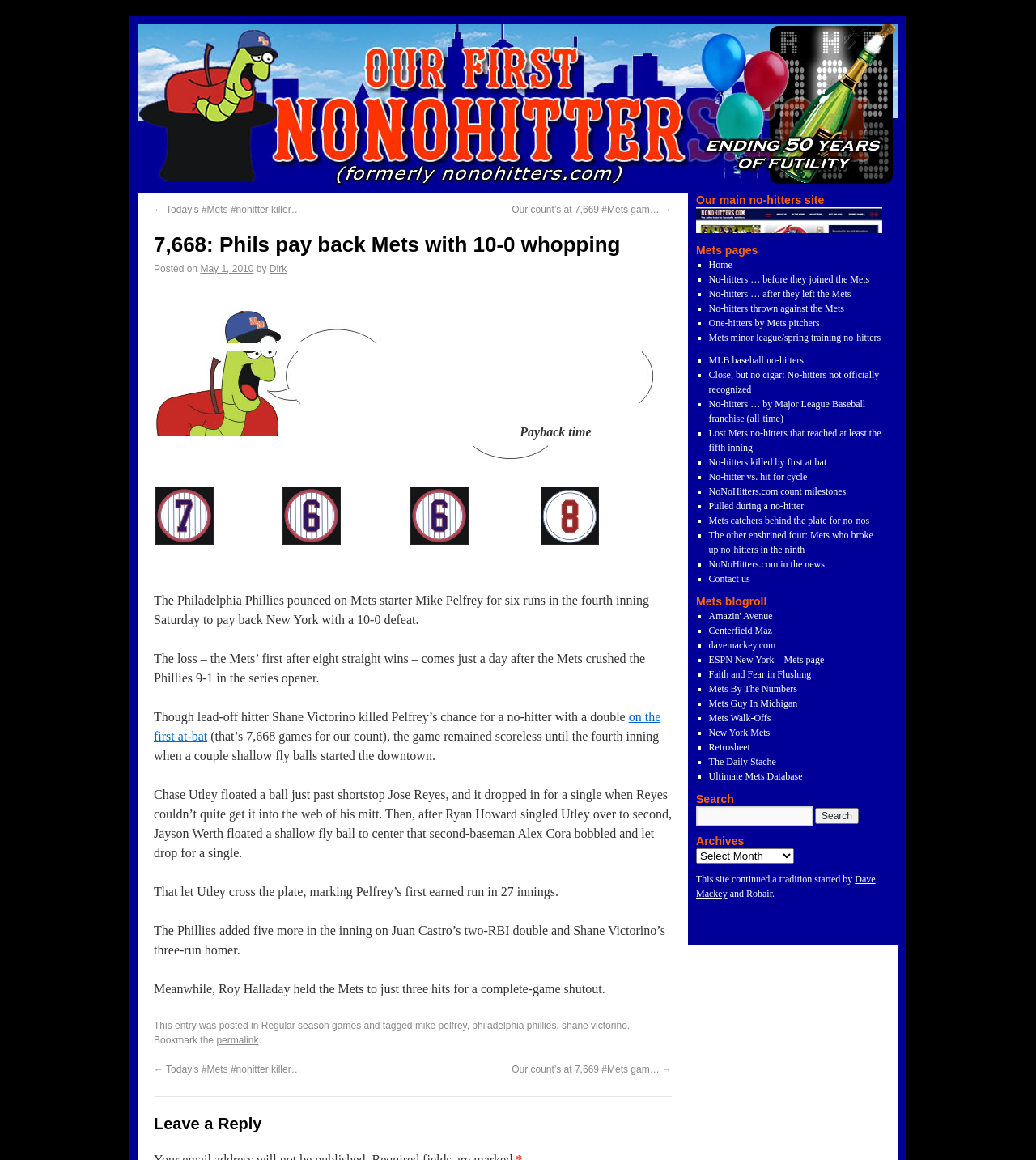Generate the main heading text from the webpage.

7,668: Phils pay back Mets with 10-0 whopping